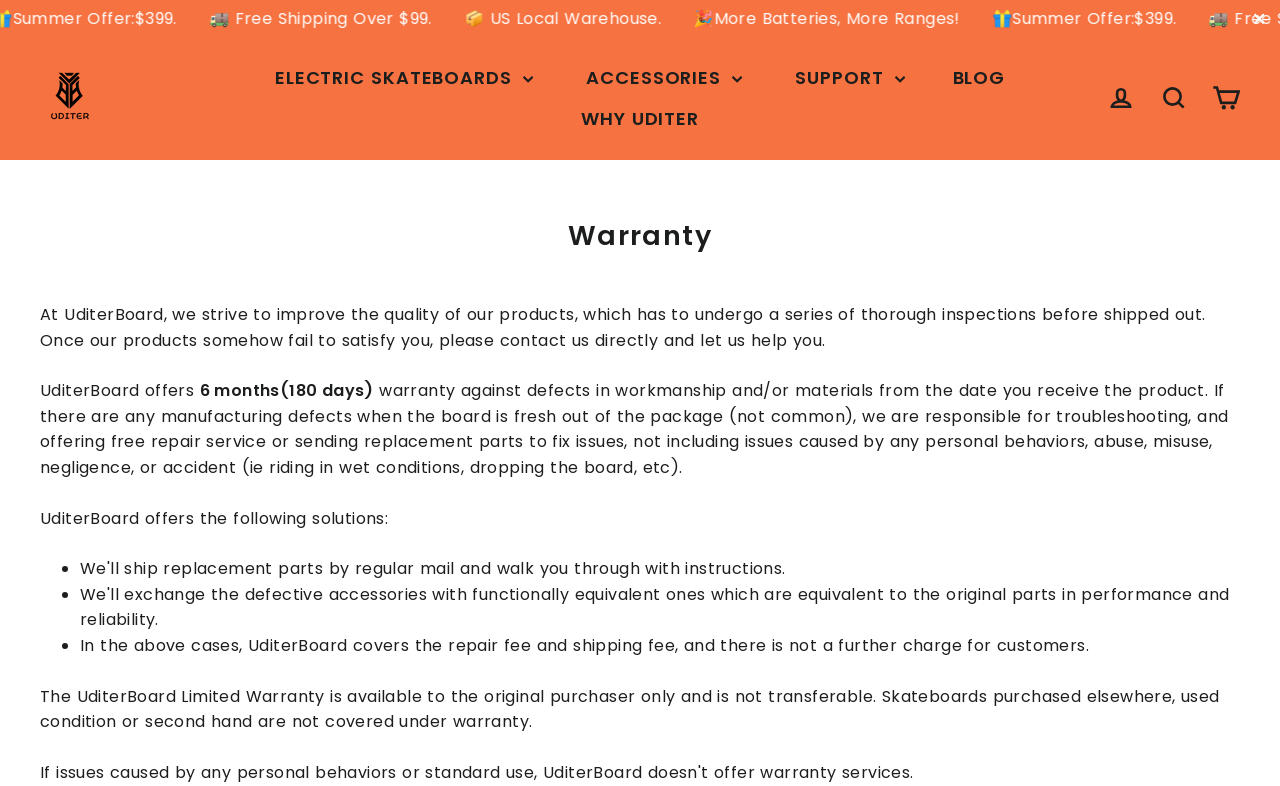Identify the bounding box of the HTML element described as: ""Close"".

[0.967, 0.007, 1.0, 0.04]